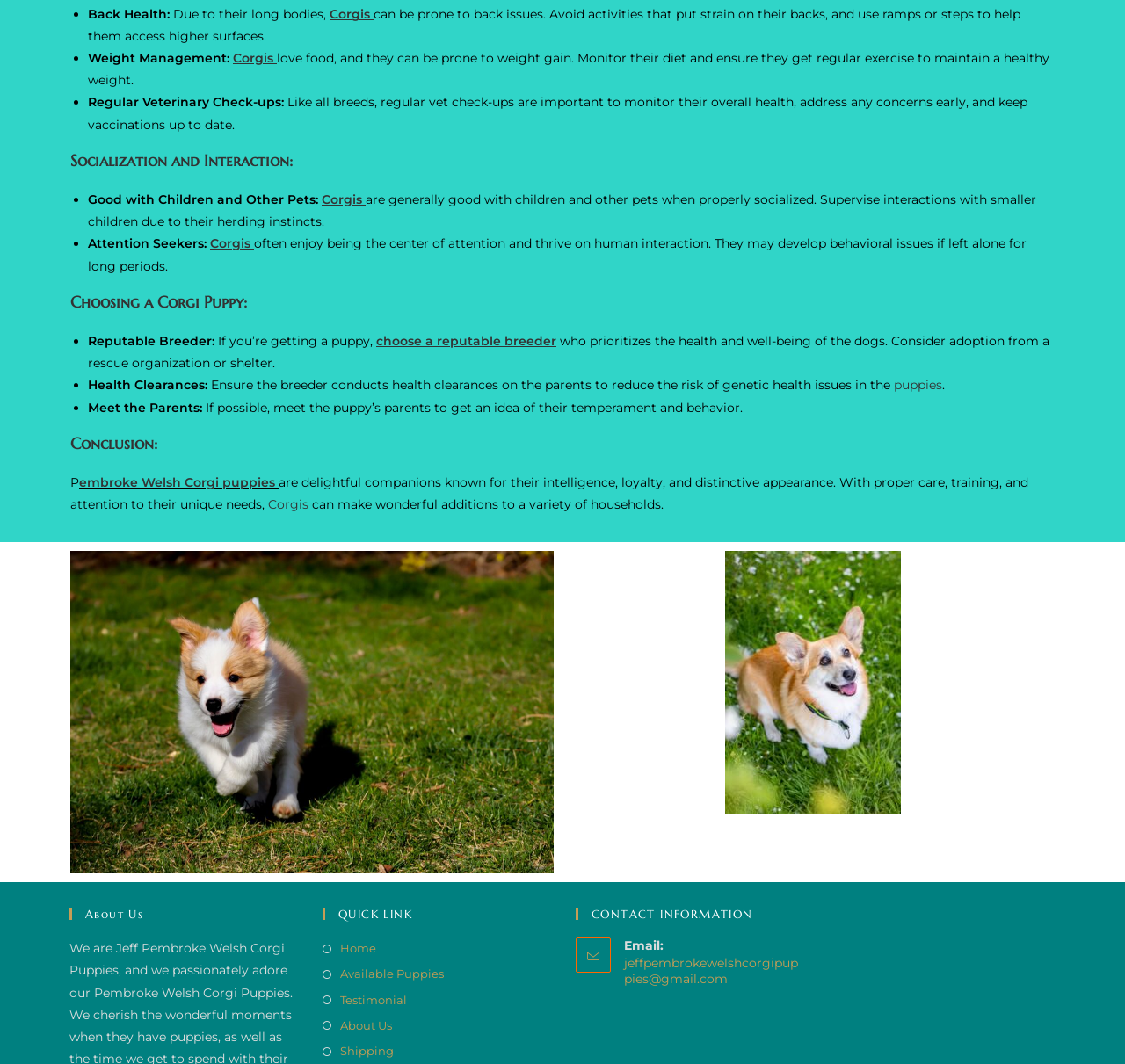Carefully observe the image and respond to the question with a detailed answer:
Why is it important to meet the parents of a Corgi puppy?

The webpage suggests that meeting the parents of a Corgi puppy can give an idea of their temperament and behavior, which can be helpful in understanding the puppy's personality and needs.